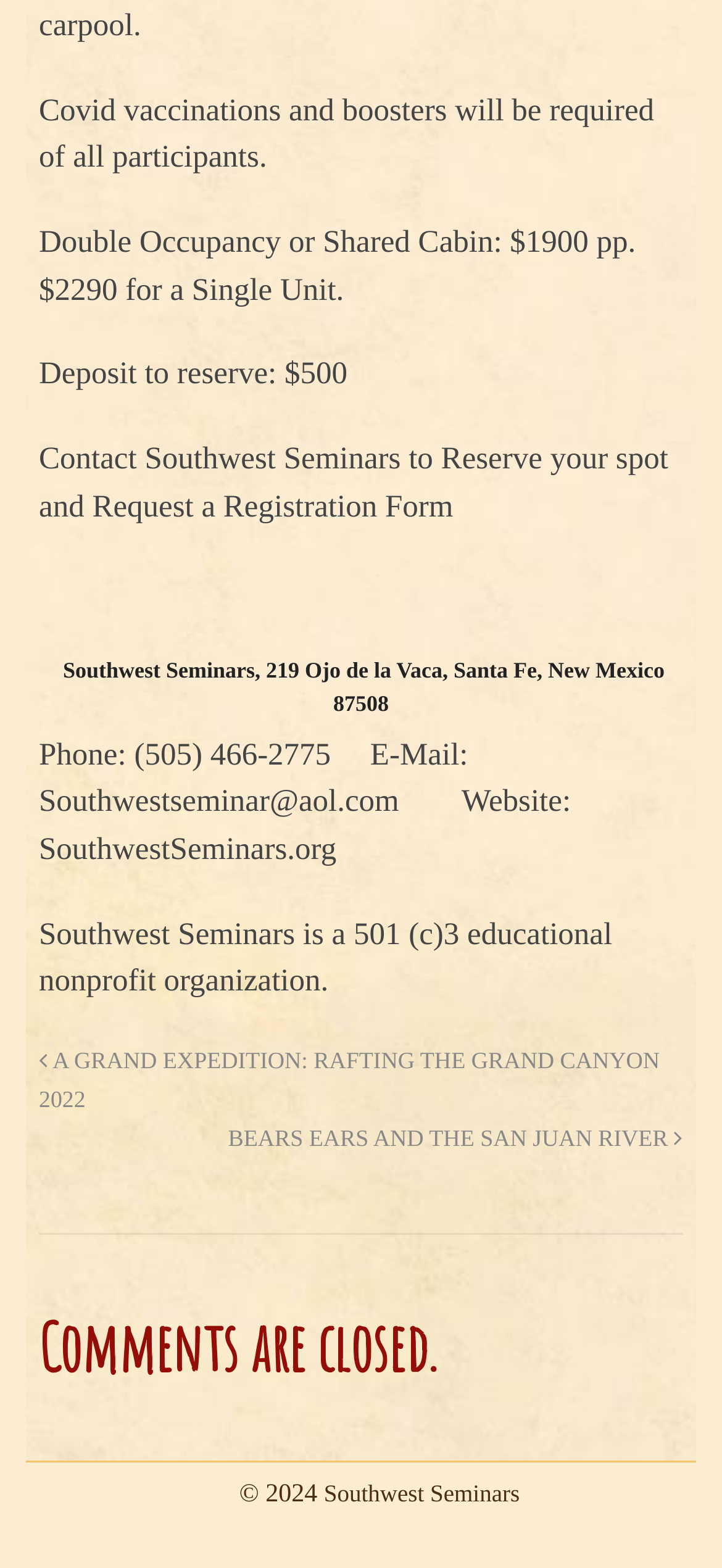Using the information in the image, give a detailed answer to the following question: What type of organization is Southwest Seminars?

The type of organization can be found in the text that describes Southwest Seminars, which states that it is a '501 (c)3 educational nonprofit organization'.